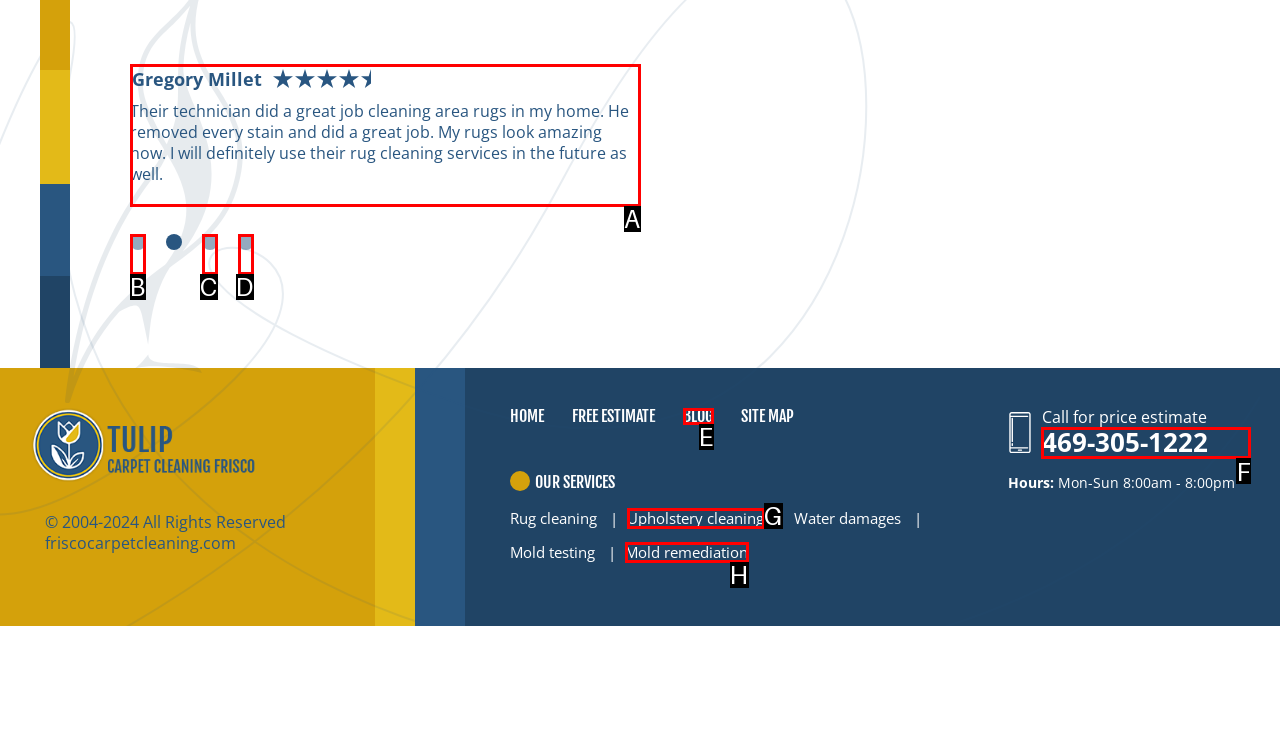Choose the letter of the UI element necessary for this task: Call the phone number for a price estimate
Answer with the correct letter.

F